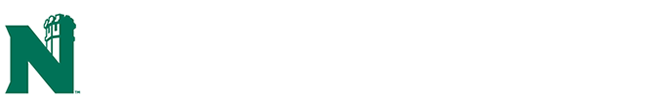Describe the image thoroughly, including all noticeable details.

This image features the logo for the Northwest Missouri State University, prominently displaying a stylized green letter "N" accompanied by an outline of a tree, symbolizing the institution's commitment to growth and education. The logo is set against a clean white background, enhancing its visibility and impact. This design reflects the university's branding and identity, serving as a visual emblem for its various programs, including scholarships, as indicated in its context on the webpage. The overarching theme is one of academic support and community engagement.